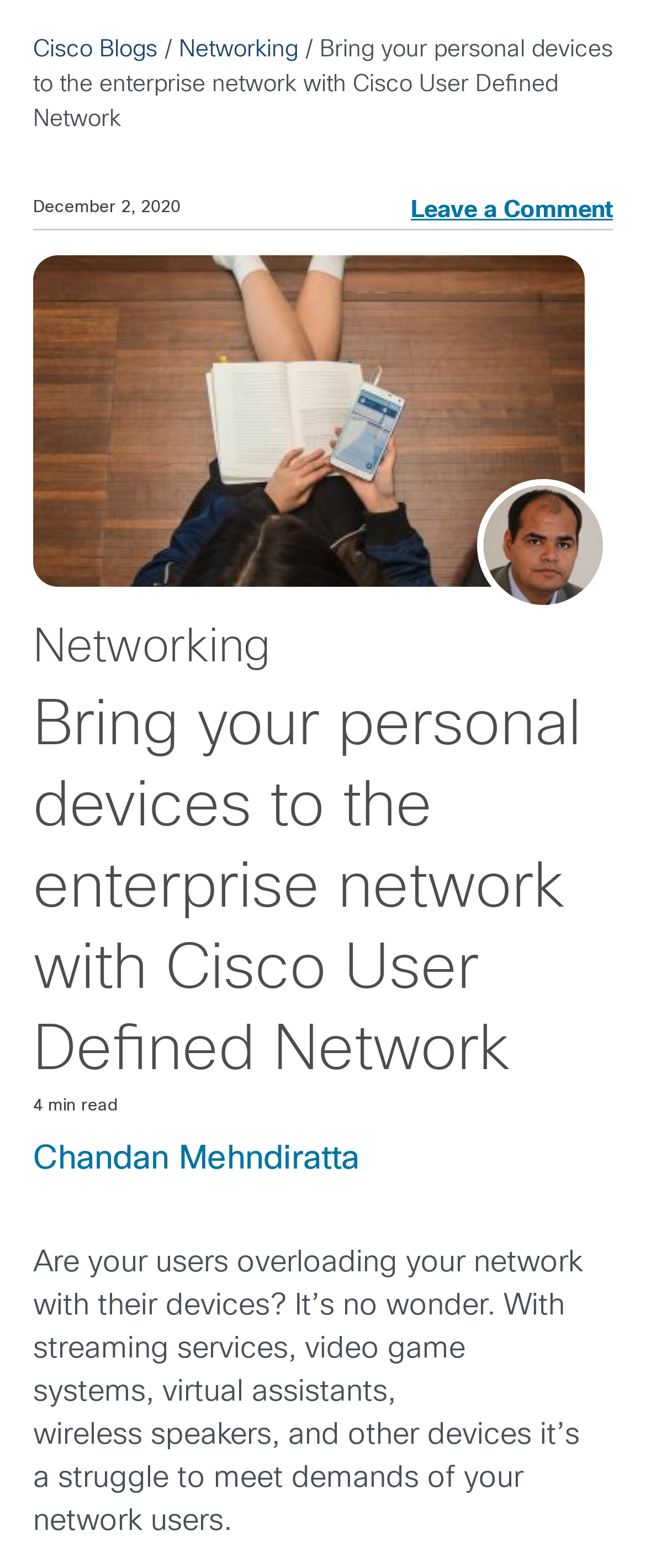What is the category of the blog post?
Please utilize the information in the image to give a detailed response to the question.

I determined the category of the blog post by looking at the link element that says 'Networking' which is located above the heading element that says 'Bring your personal devices to the enterprise network with Cisco User Defined Network'.